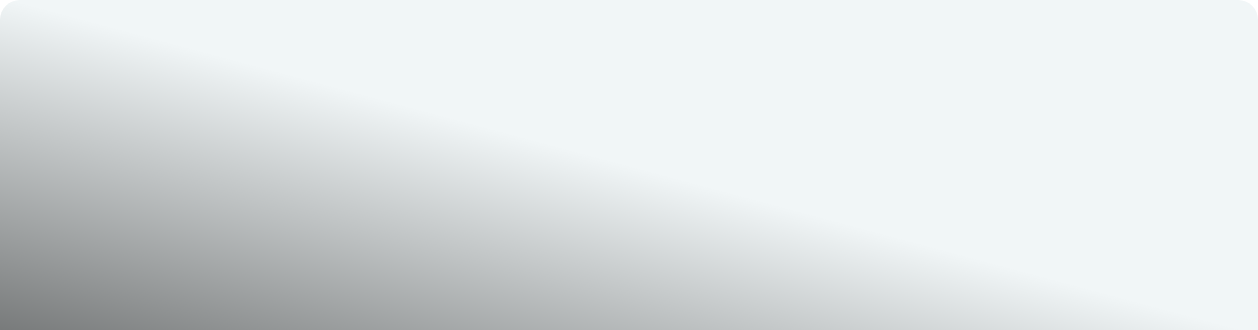Explain what the image portrays in a detailed manner.

The image depicts a spacious back-in RV site at a luxury accommodation in Baton Rouge, Louisiana. This area is designed to comfortably sleep up to 8 guests, featuring concrete parking surfaces, ample space for vehicles and golf carts, and inviting outdoor amenities such as patios, picnic tables, and fire rings. The site is equipped with 30/50-amp electrical connections to cater to the needs of various RV setups. This image serves as a visual representation of the inviting and functional outdoor space available for guests looking for a memorable stay.